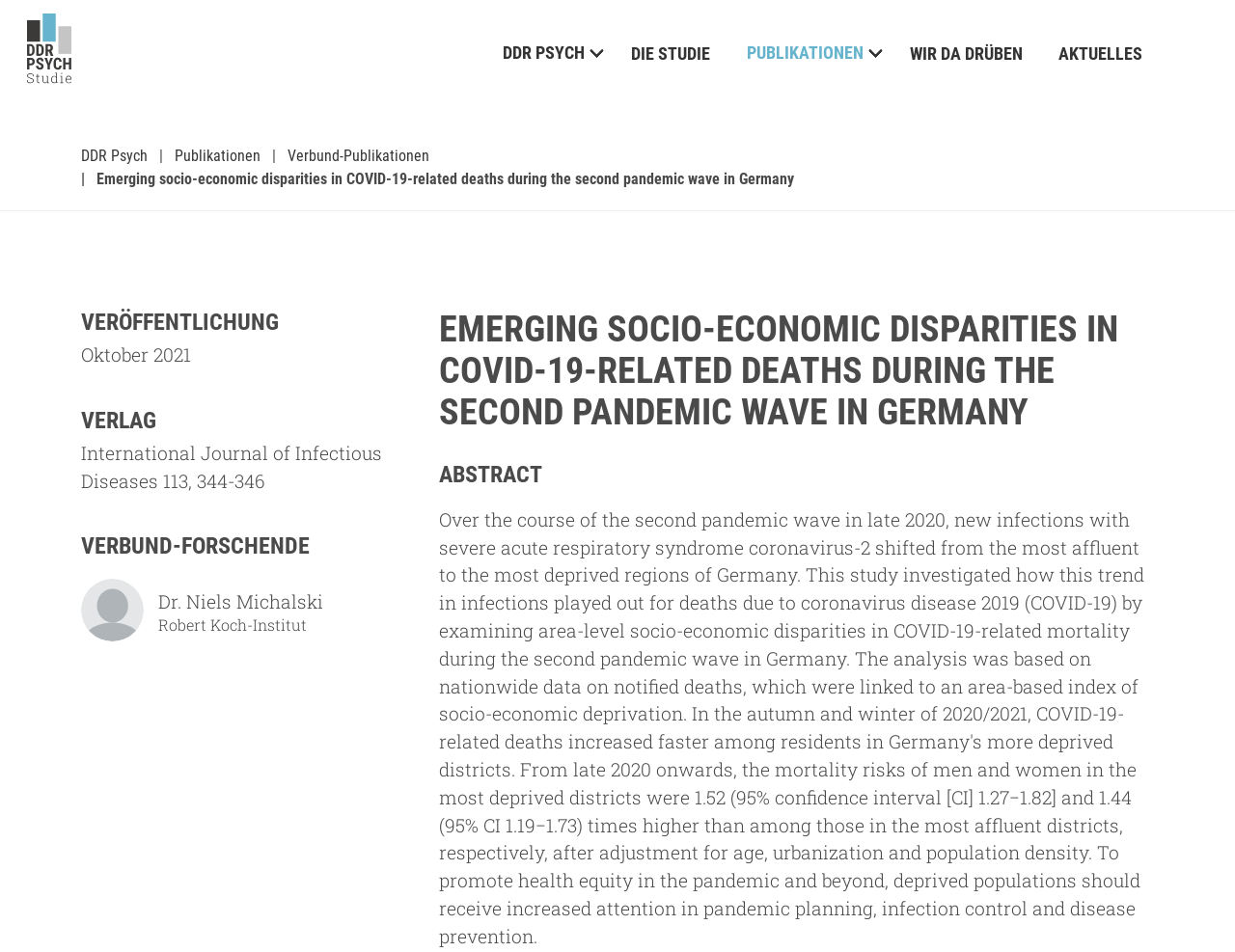Locate the bounding box coordinates of the clickable region to complete the following instruction: "Click the 'gaming' link."

None